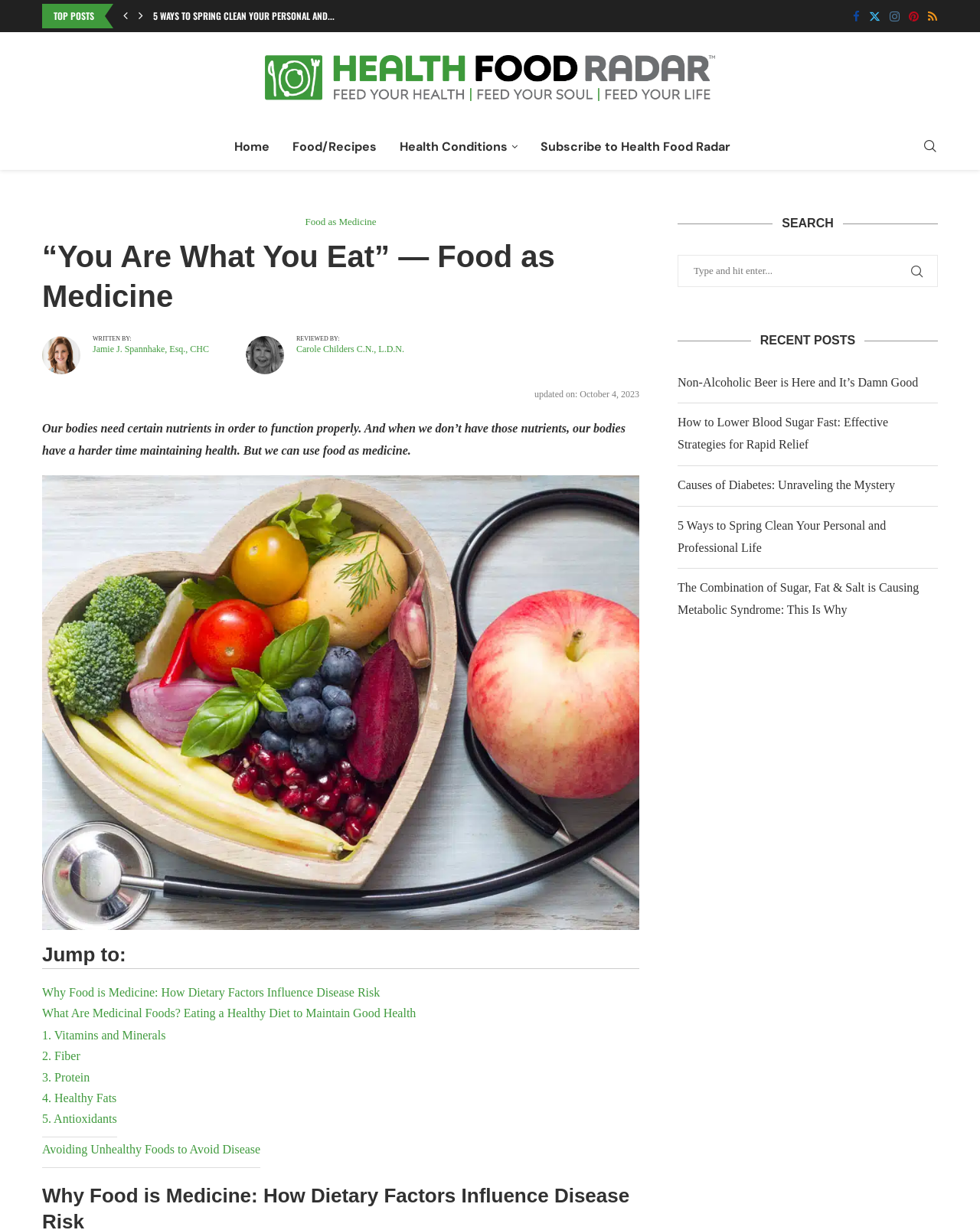Give a short answer using one word or phrase for the question:
What is the topic of the webpage?

Food as Medicine